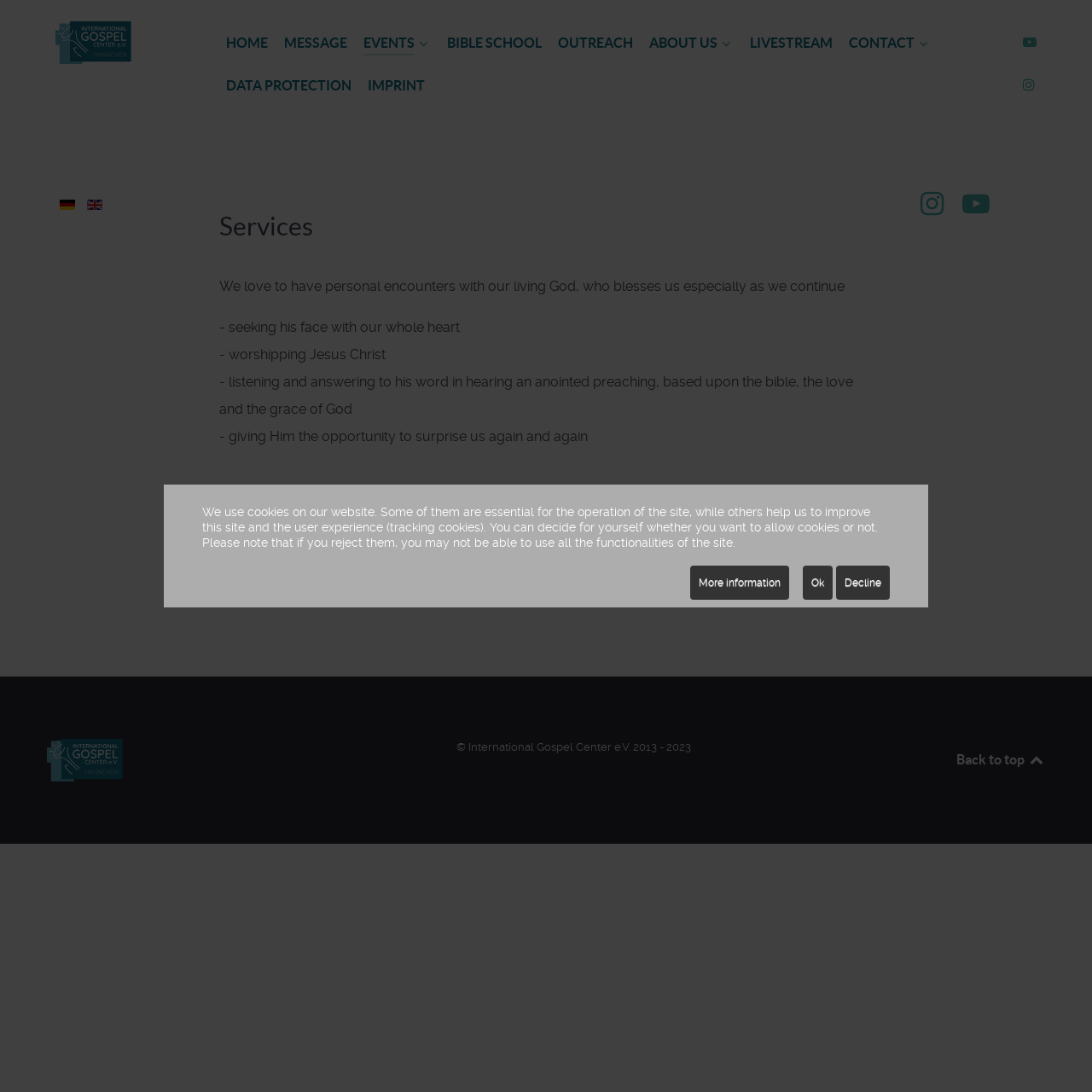Determine the bounding box coordinates for the area you should click to complete the following instruction: "Click the Deutsch language link".

[0.055, 0.179, 0.072, 0.194]